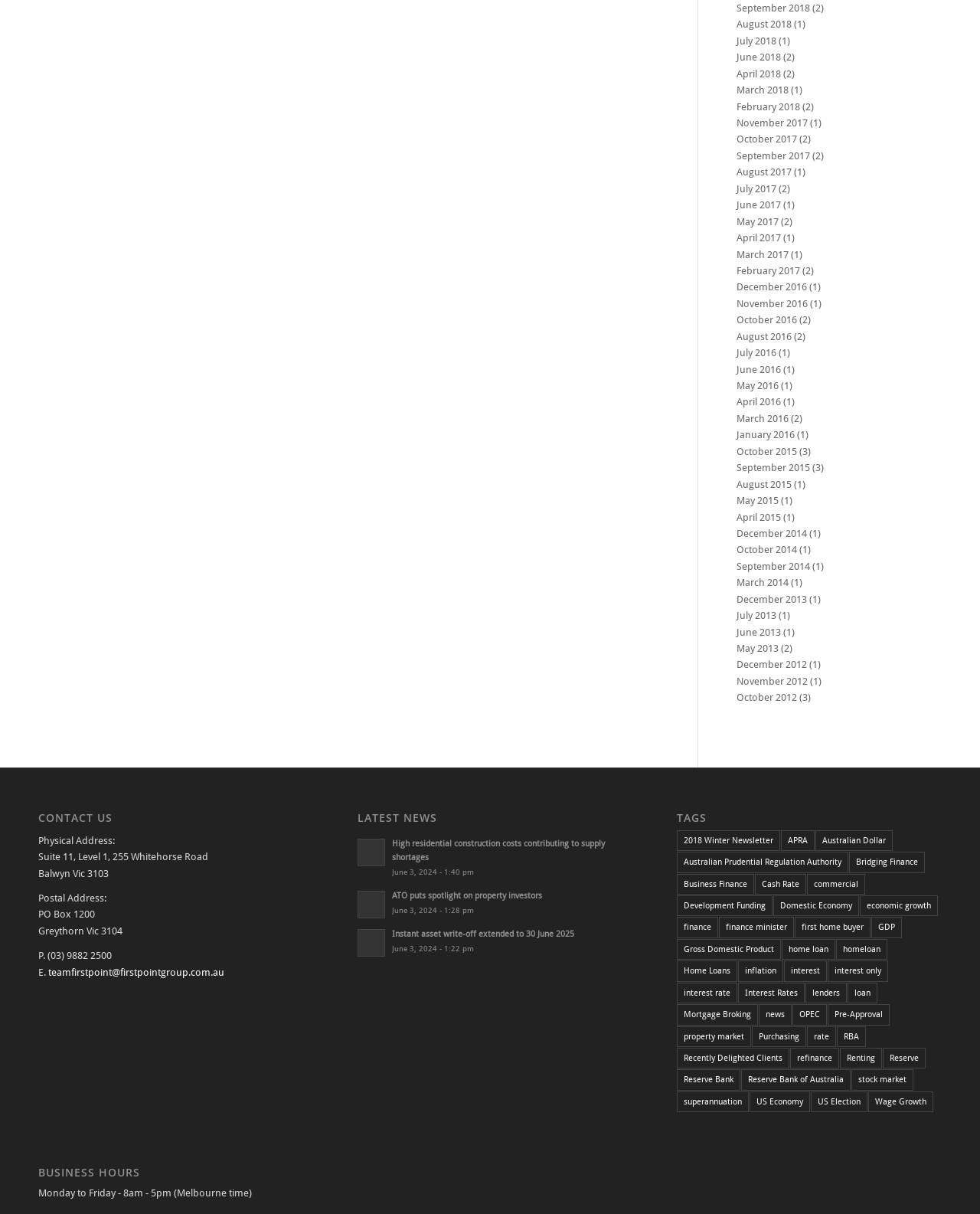How many links are there in the webpage?
From the screenshot, provide a brief answer in one word or phrase.

43